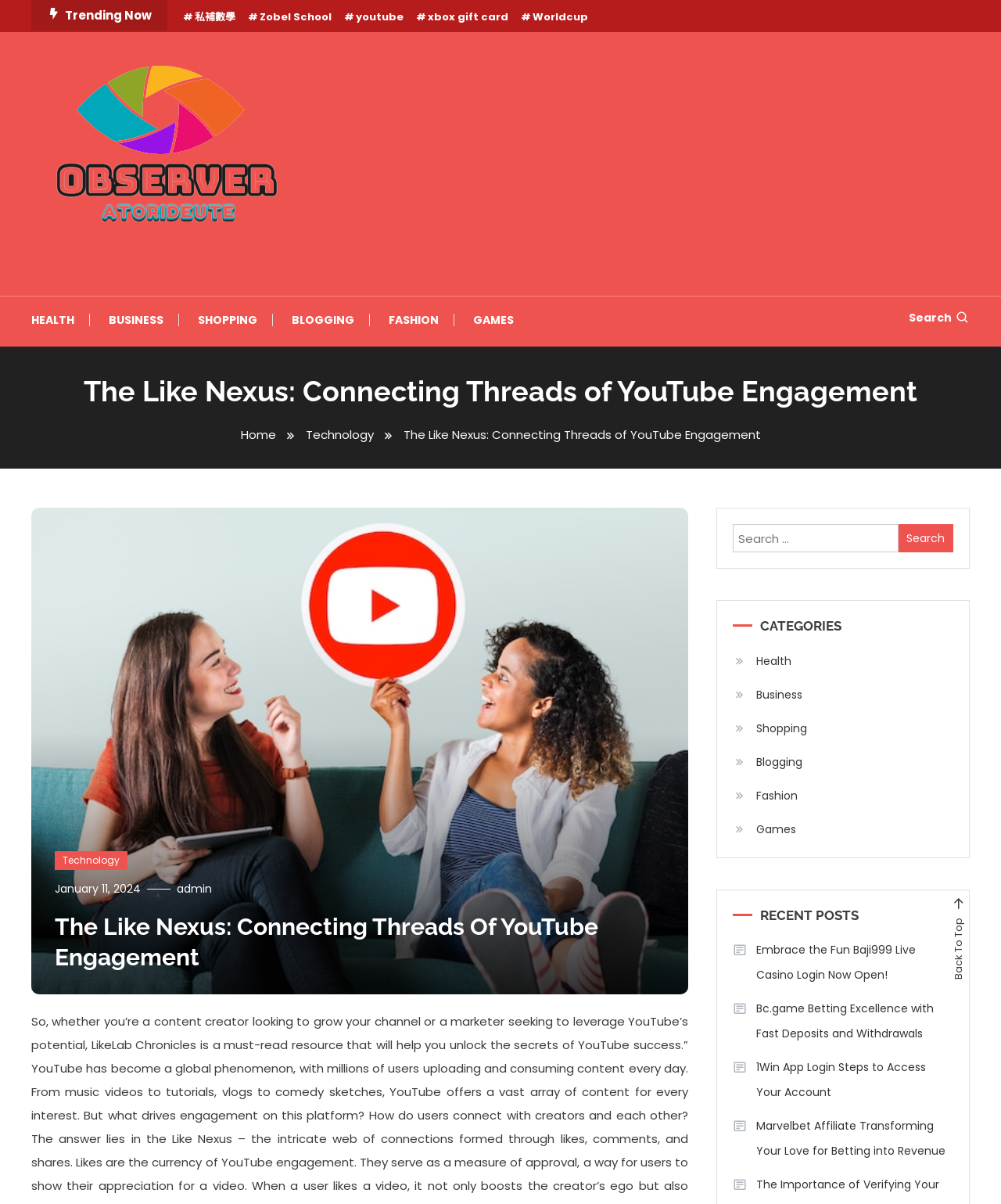Determine the bounding box coordinates for the area that should be clicked to carry out the following instruction: "Back to top of the page".

[0.95, 0.762, 0.965, 0.814]